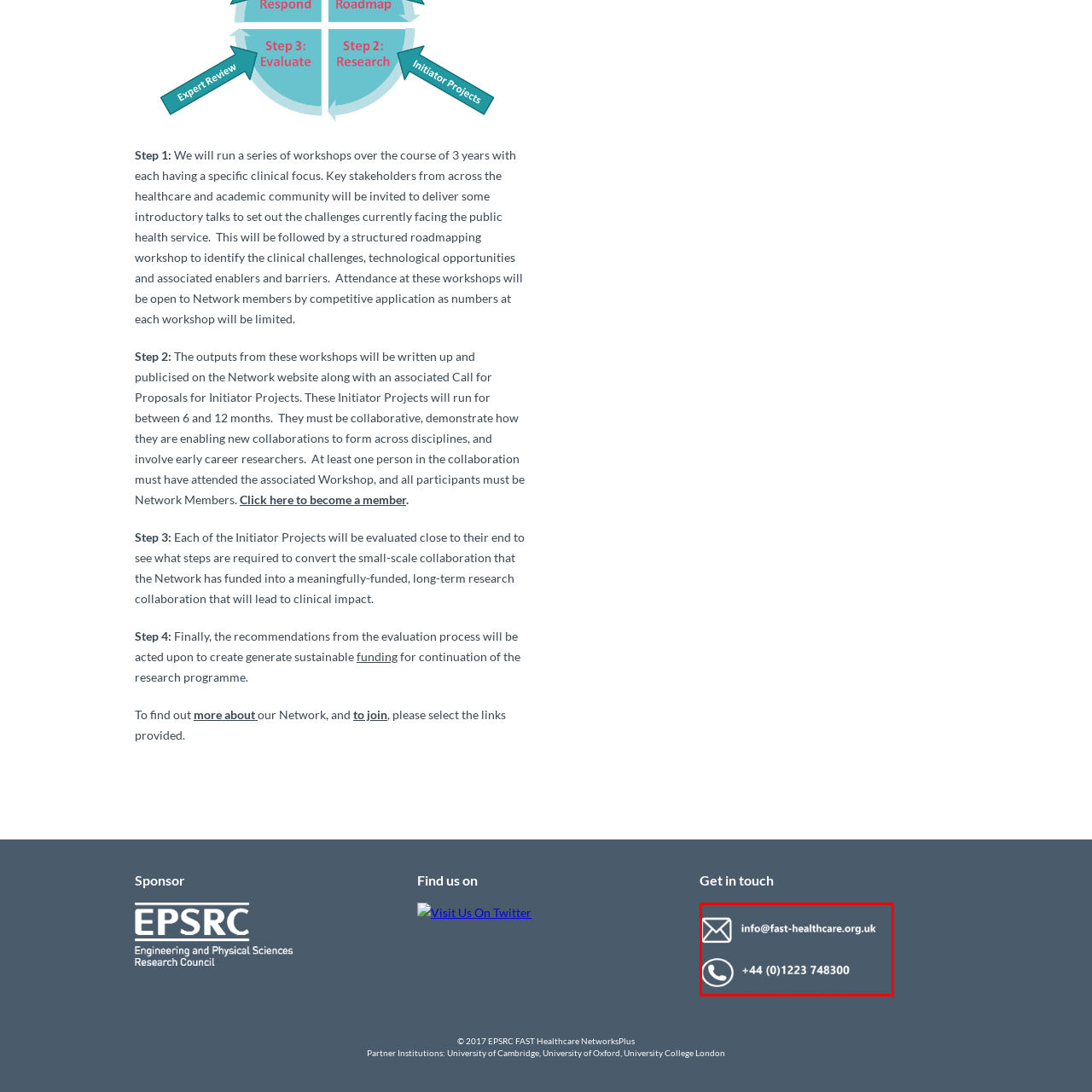Give a thorough and detailed account of the visual content inside the red-framed part of the image.

The image displays contact information for an organization related to healthcare. It includes an email address "info@fast-healthcare.org.uk", represented alongside an envelope icon, and a phone number "+44 (0)1223 748300", illustrated with a telephone icon. The background has a dark color, providing a modern and professional look, which is suitable for a healthcare initiative. This information is intended for individuals seeking to get in touch with the organization for inquiries or support related to their services.